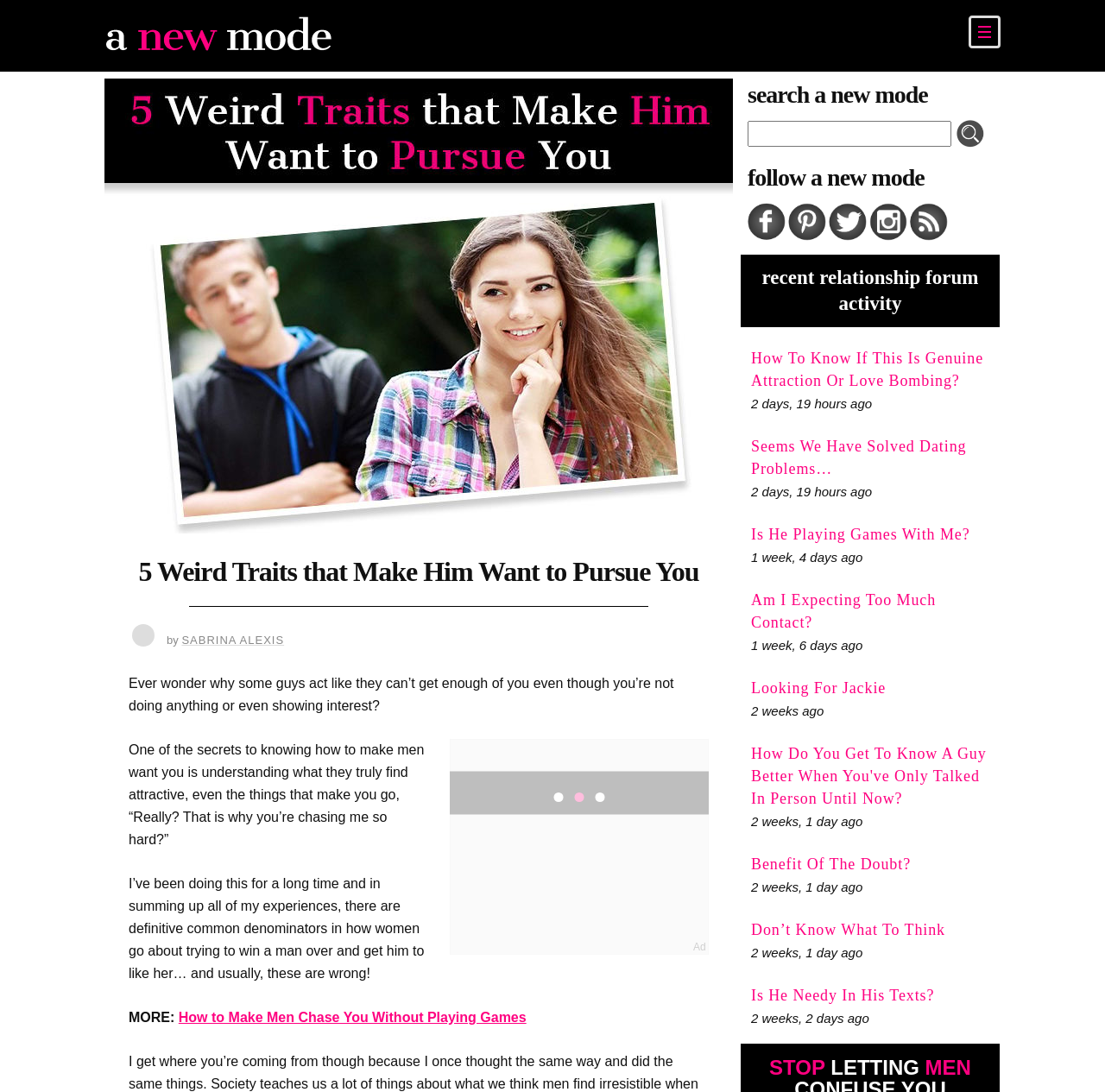Provide an in-depth caption for the elements present on the webpage.

This webpage appears to be a blog post or article about relationships and dating. At the top of the page, there is a logo for "a new mode" and a link to the website's homepage. Below the logo, there is a large image related to the article's title, "5 Weird Traits that Make Him Want to Pursue You".

The article's title is displayed prominently in a heading, followed by a horizontal separator line. The author's name, "SABRINA ALEXIS", is listed below the title, along with a brief introduction to the article's topic. The introduction is divided into three paragraphs, which discuss how men are attracted to certain traits in women and how understanding these traits can help women make men want them.

Below the introduction, there is a link to a related article, "How to Make Men Chase You Without Playing Games". Further down the page, there is a search bar and a section for following the website on various social media platforms.

The main content of the page is a list of recent relationship forum activity, which includes nine links to different discussion topics, each with a brief description and a timestamp indicating when the topic was posted. The topics range from "How To Know If This Is Genuine Attraction Or Love Bombing?" to "Is He Needy In His Texts?".

At the very bottom of the page, there is a bold statement in three parts, "STOP LETTING MEN", which appears to be a call to action or a slogan for the website.